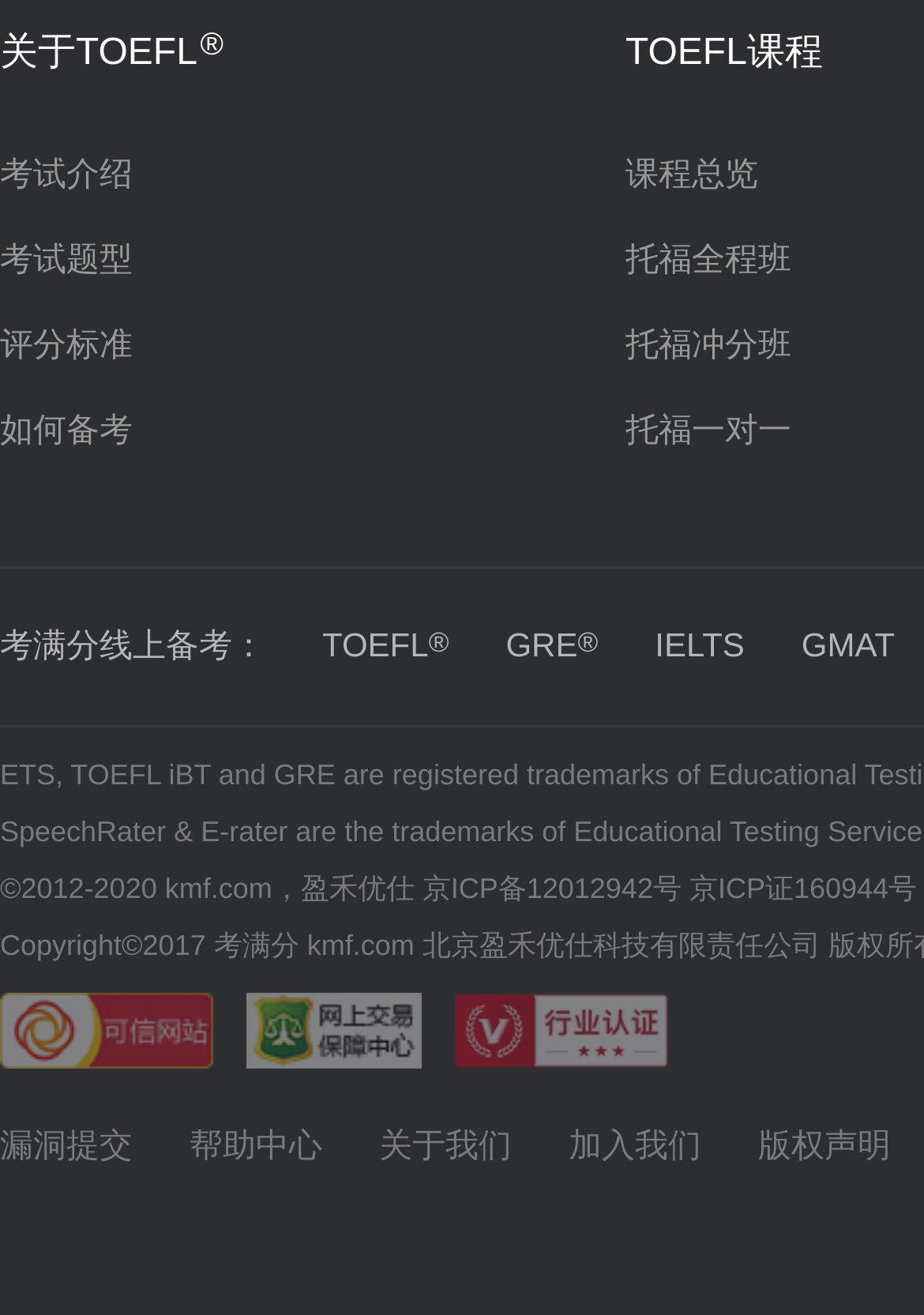Locate the bounding box coordinates of the element's region that should be clicked to carry out the following instruction: "Go to 帮助中心". The coordinates need to be four float numbers between 0 and 1, i.e., [left, top, right, bottom].

[0.205, 0.856, 0.349, 0.885]